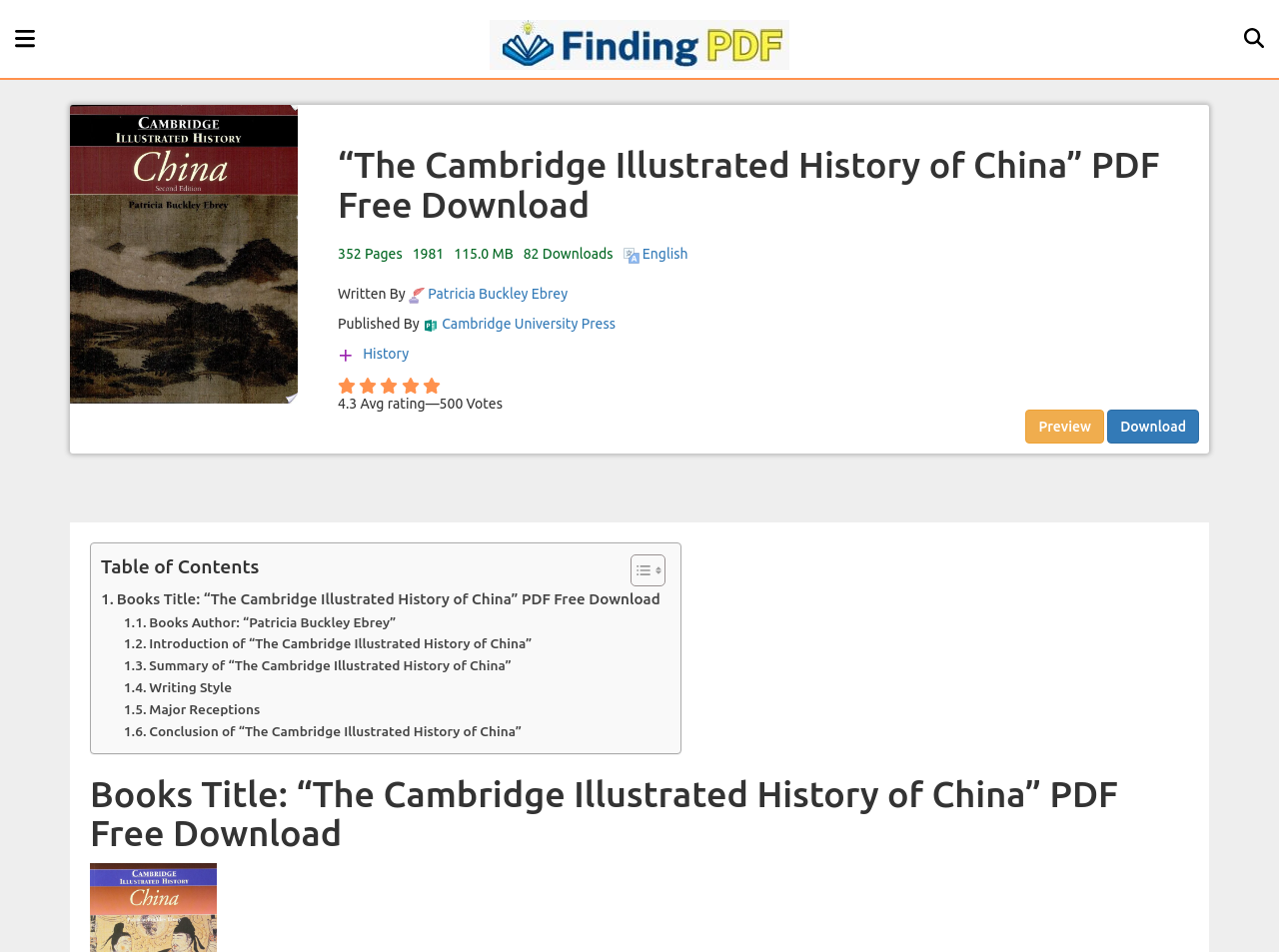Determine the bounding box coordinates for the region that must be clicked to execute the following instruction: "view table of contents".

[0.481, 0.582, 0.516, 0.617]